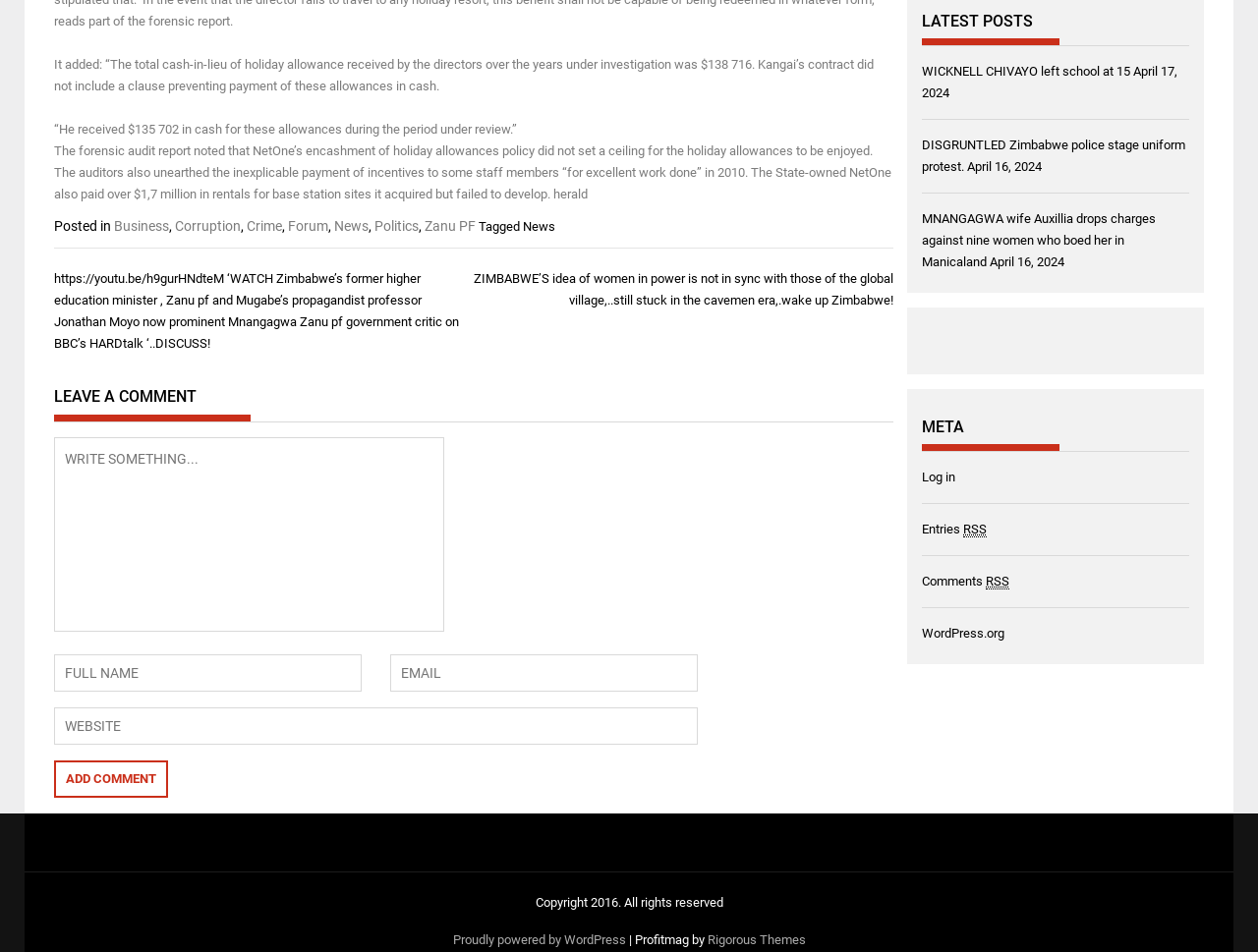Can you show the bounding box coordinates of the region to click on to complete the task described in the instruction: "Click the 'Log in' link"?

[0.733, 0.493, 0.759, 0.509]